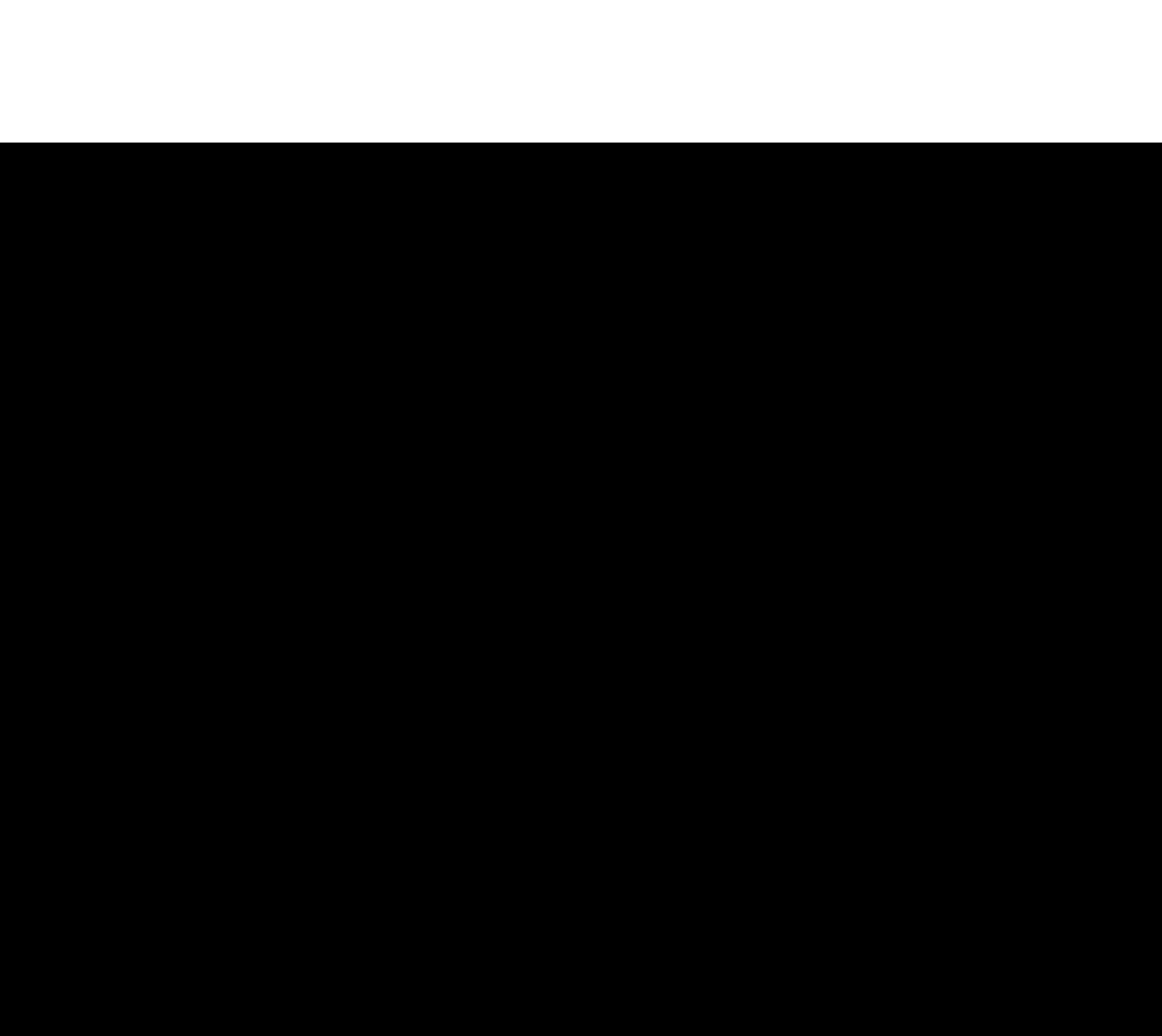Could you specify the bounding box coordinates for the clickable section to complete the following instruction: "check out Mercedes me"?

[0.261, 0.587, 0.353, 0.615]